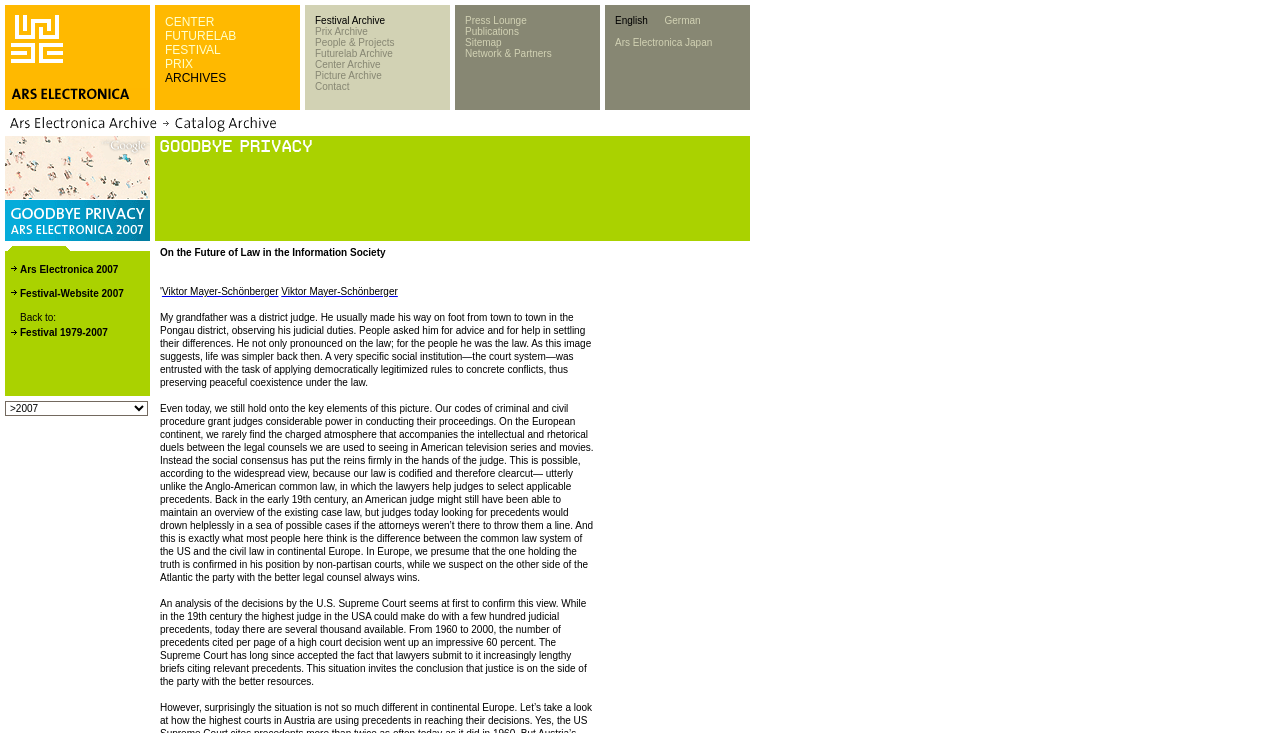Find the bounding box coordinates for the area you need to click to carry out the instruction: "Visit the Press Lounge". The coordinates should be four float numbers between 0 and 1, indicated as [left, top, right, bottom].

[0.363, 0.02, 0.411, 0.035]